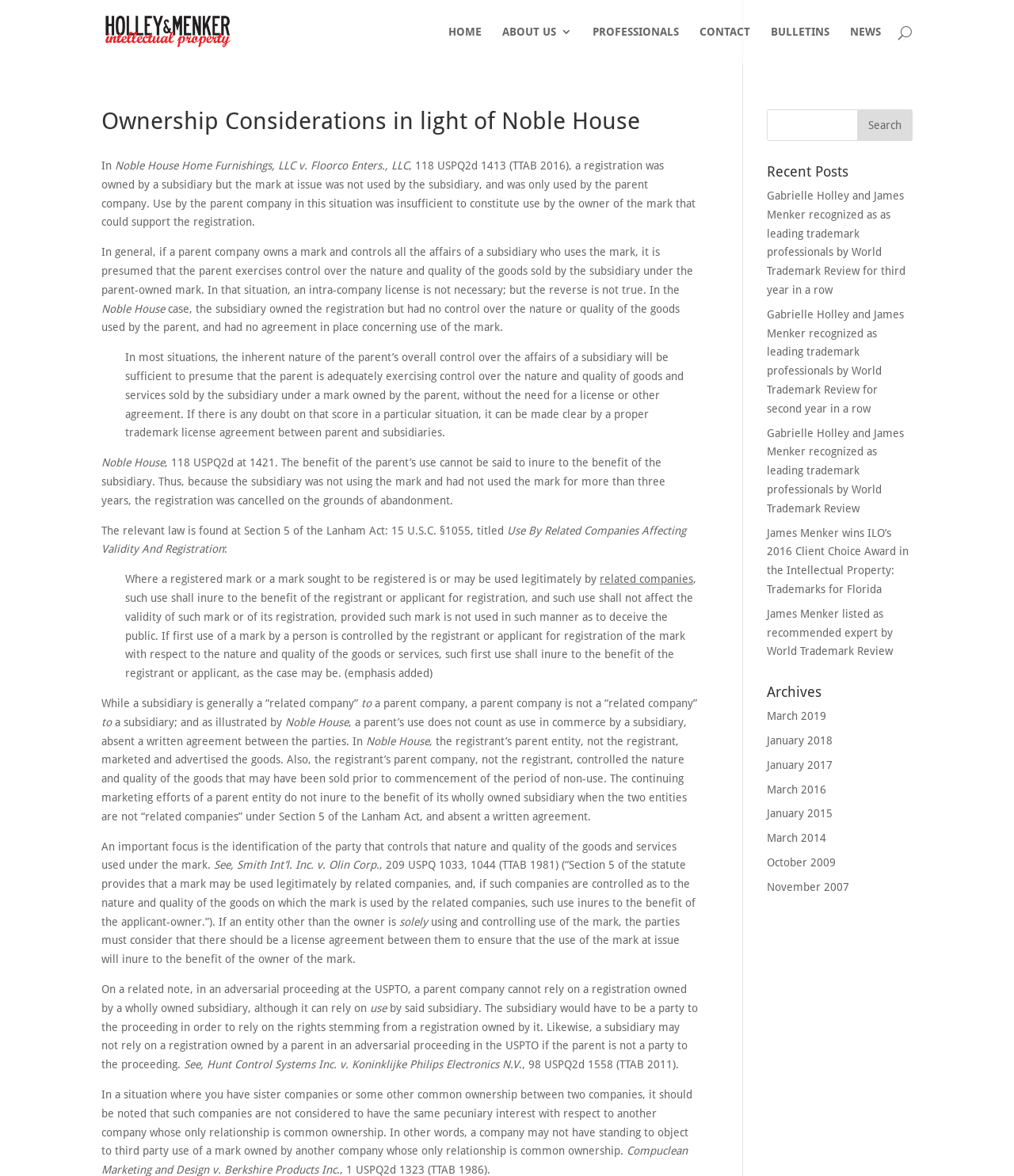Your task is to find and give the main heading text of the webpage.

Ownership Considerations in light of Noble House